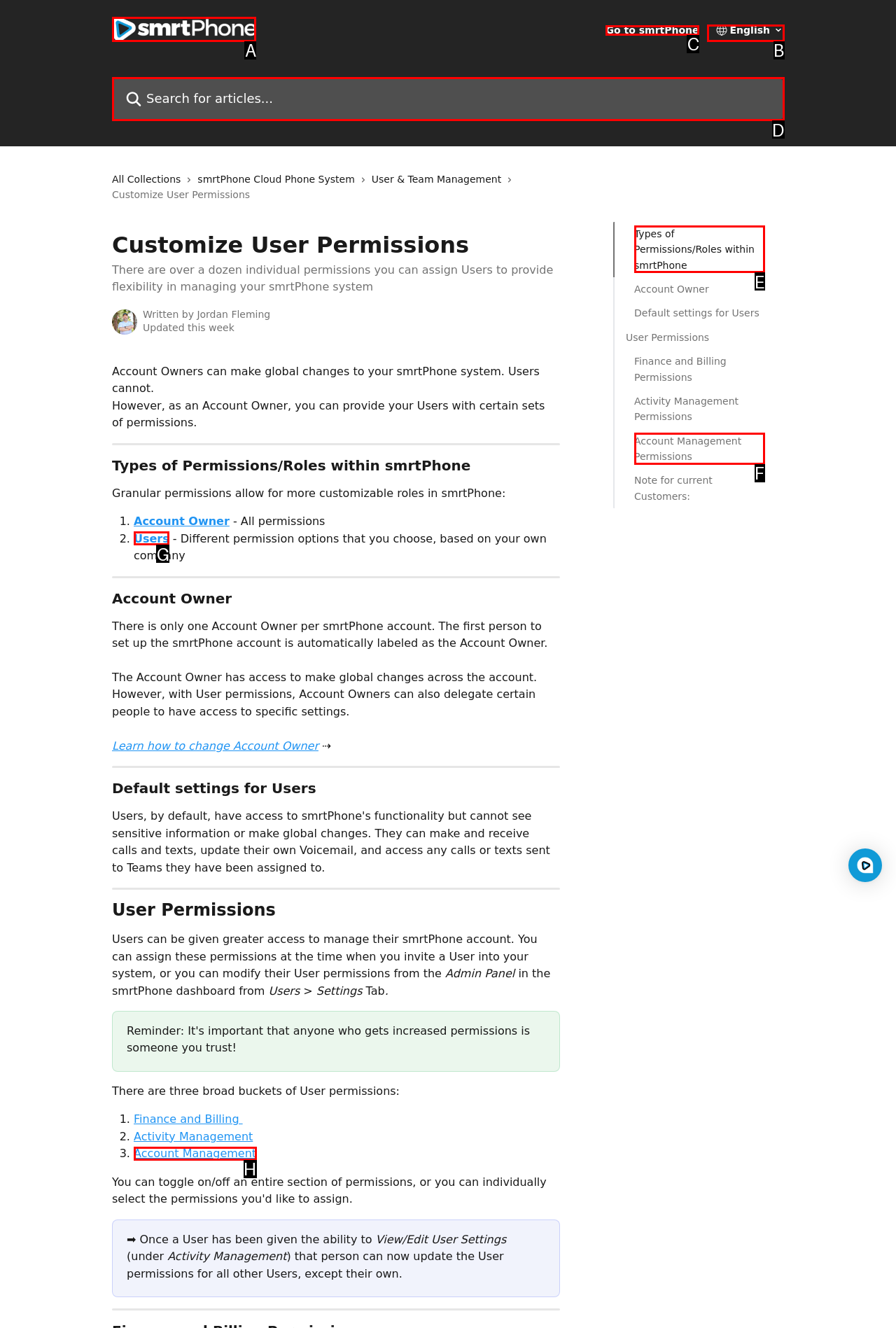Given the description: Types of Permissions/Roles within smrtPhone, identify the HTML element that corresponds to it. Respond with the letter of the correct option.

E